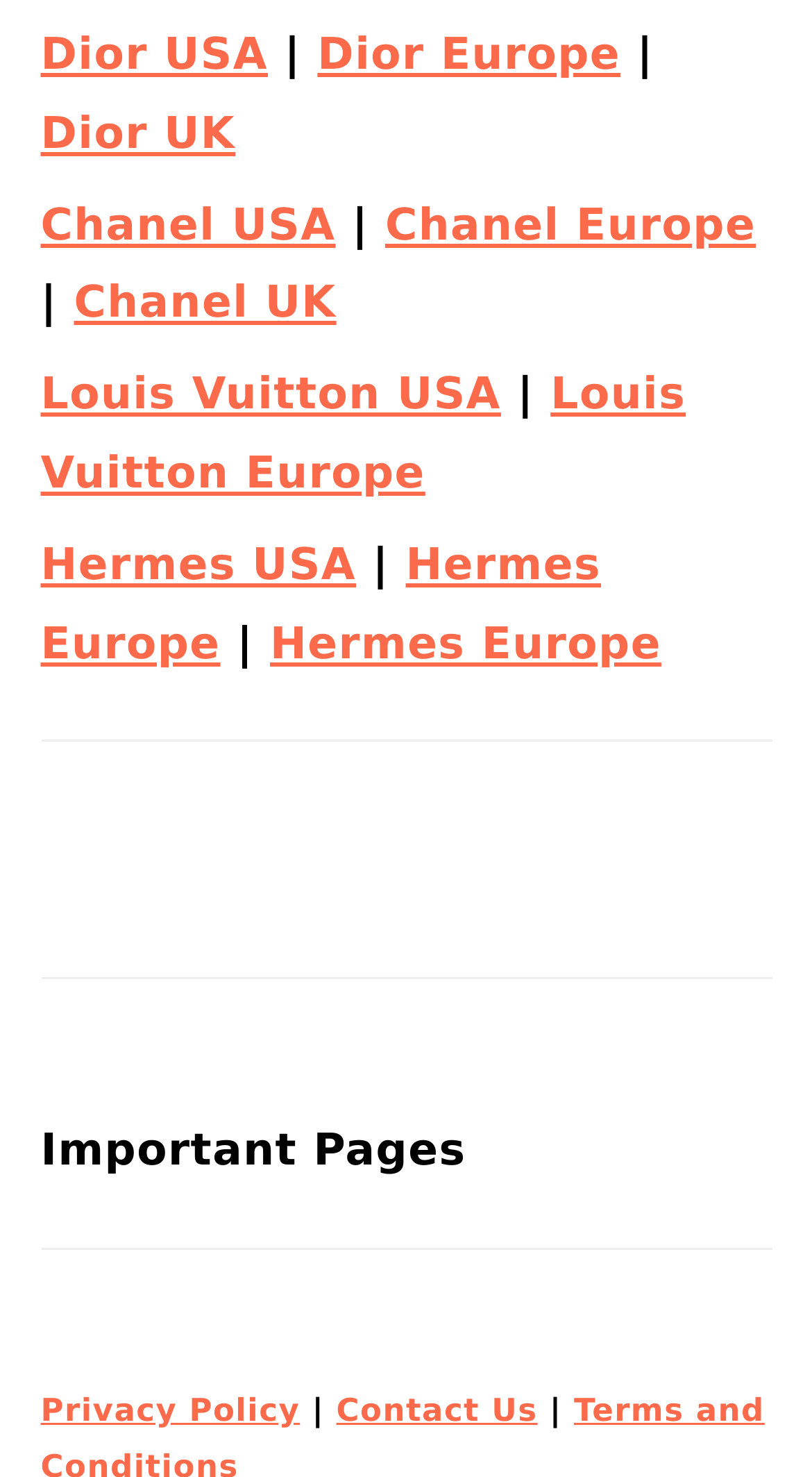How many important pages are listed?
Refer to the image and give a detailed answer to the question.

By examining the links under the 'Important Pages' section, I can see that there are two important pages listed: 'Privacy Policy' and 'Contact Us'.